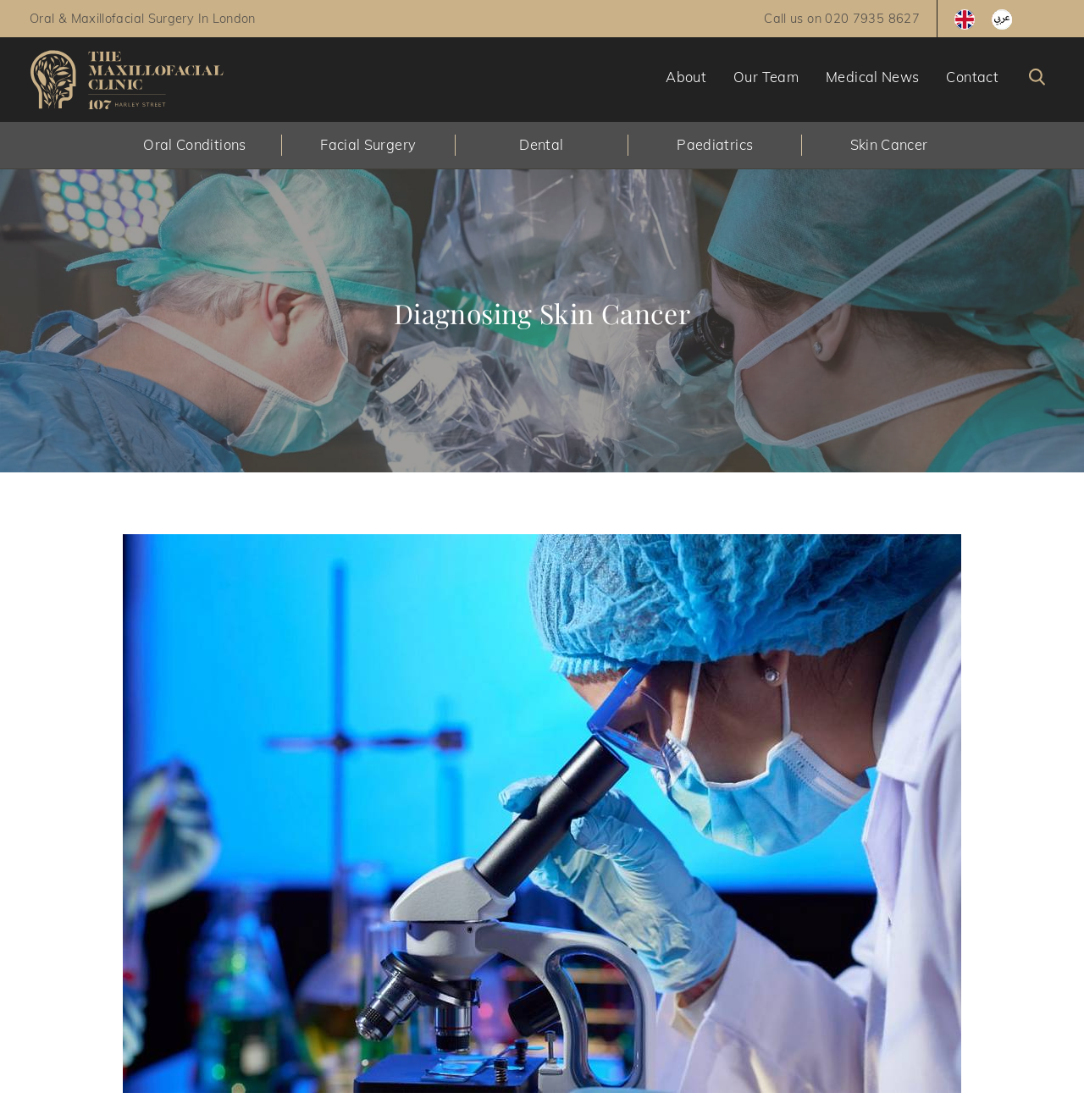Give a detailed account of the webpage, highlighting key information.

The webpage is about the Harley Street Maxillofacial Clinic, specifically focusing on skin cancer diagnosis. At the top, there is a logo of the clinic on the left, accompanied by the clinic's name "Oral & Maxillofacial Surgery In London" and a phone number "020 7935 8627" on the right. Below the logo, there are navigation links to "About", "Our Team", "Medical News", and "Contact".

On the top-right corner, there is a search bar with a magnifying glass icon and a "Submit search" button. Below the navigation links, there are more links to various medical conditions and services, including "Oral Conditions", "Facial Surgery", "Dental", "Paediatrics", and "Skin Cancer".

The main content of the page is divided into two sections. On the left, there is a heading "Diagnosing Skin Cancer" followed by a large image that appears to be a microscopic diagnosis in a lab. On the right, there is no text, but it seems to be a section for discussing the approach to consultant-led diagnosis, results for various types of skin cancer, and offering ongoing personal support, as mentioned in the meta description.